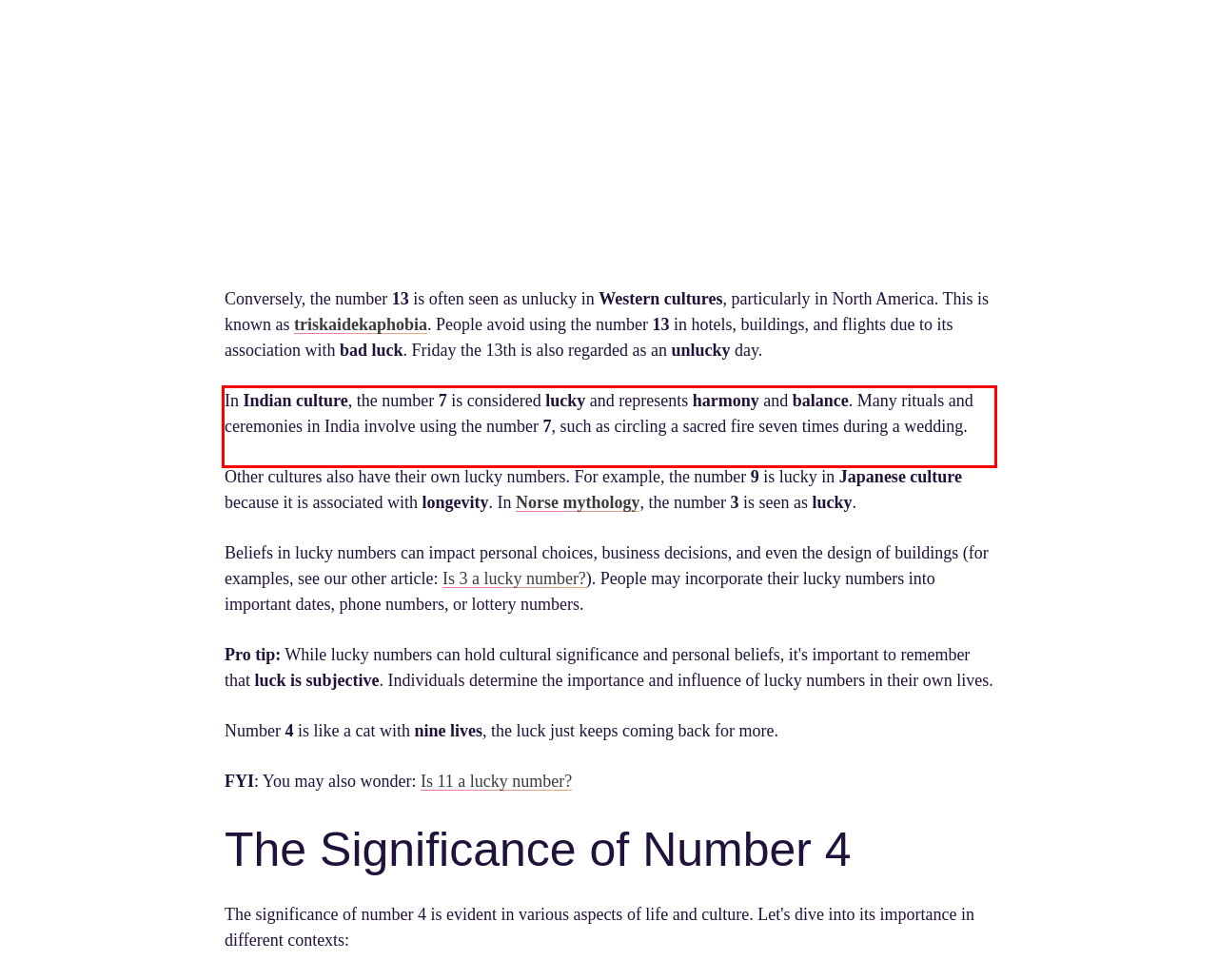View the screenshot of the webpage and identify the UI element surrounded by a red bounding box. Extract the text contained within this red bounding box.

In Indian culture, the number 7 is considered lucky and represents harmony and balance. Many rituals and ceremonies in India involve using the number 7, such as circling a sacred fire seven times during a wedding.